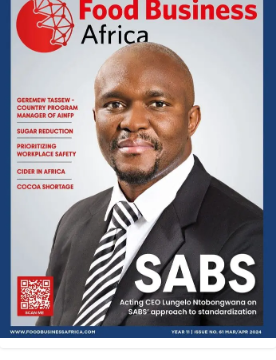Refer to the image and answer the question with as much detail as possible: What is the focus of the magazine?

The design of the magazine cover effectively combines visual and textual elements, showcasing the magazine's focus on standardization in the food sector while inviting readers to engage with contemporary issues in the industry.